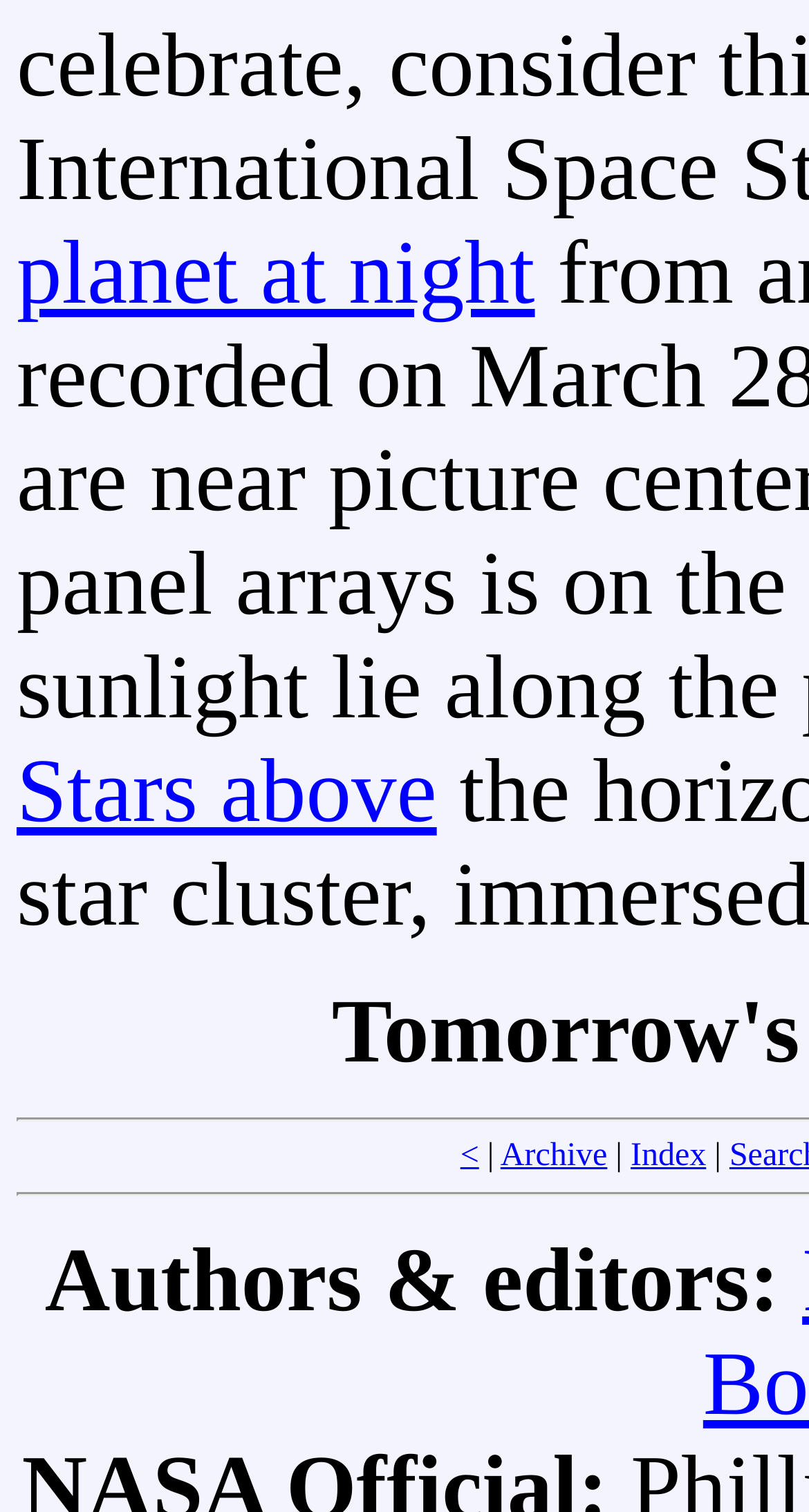Provide the bounding box coordinates for the UI element that is described as: "Stars above".

[0.021, 0.491, 0.54, 0.557]